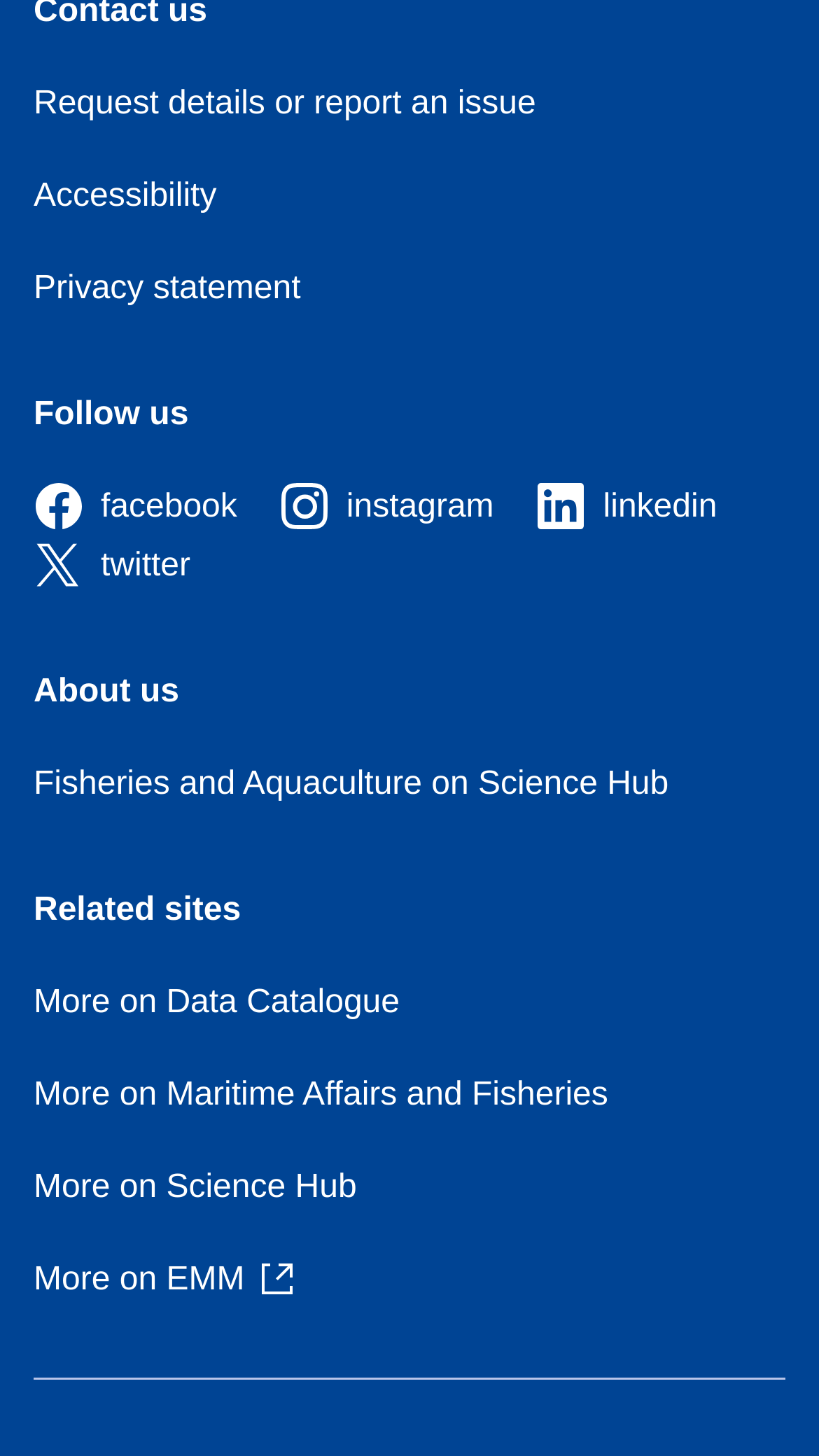Show me the bounding box coordinates of the clickable region to achieve the task as per the instruction: "Check out More on Maritime Affairs and Fisheries".

[0.041, 0.74, 0.743, 0.765]